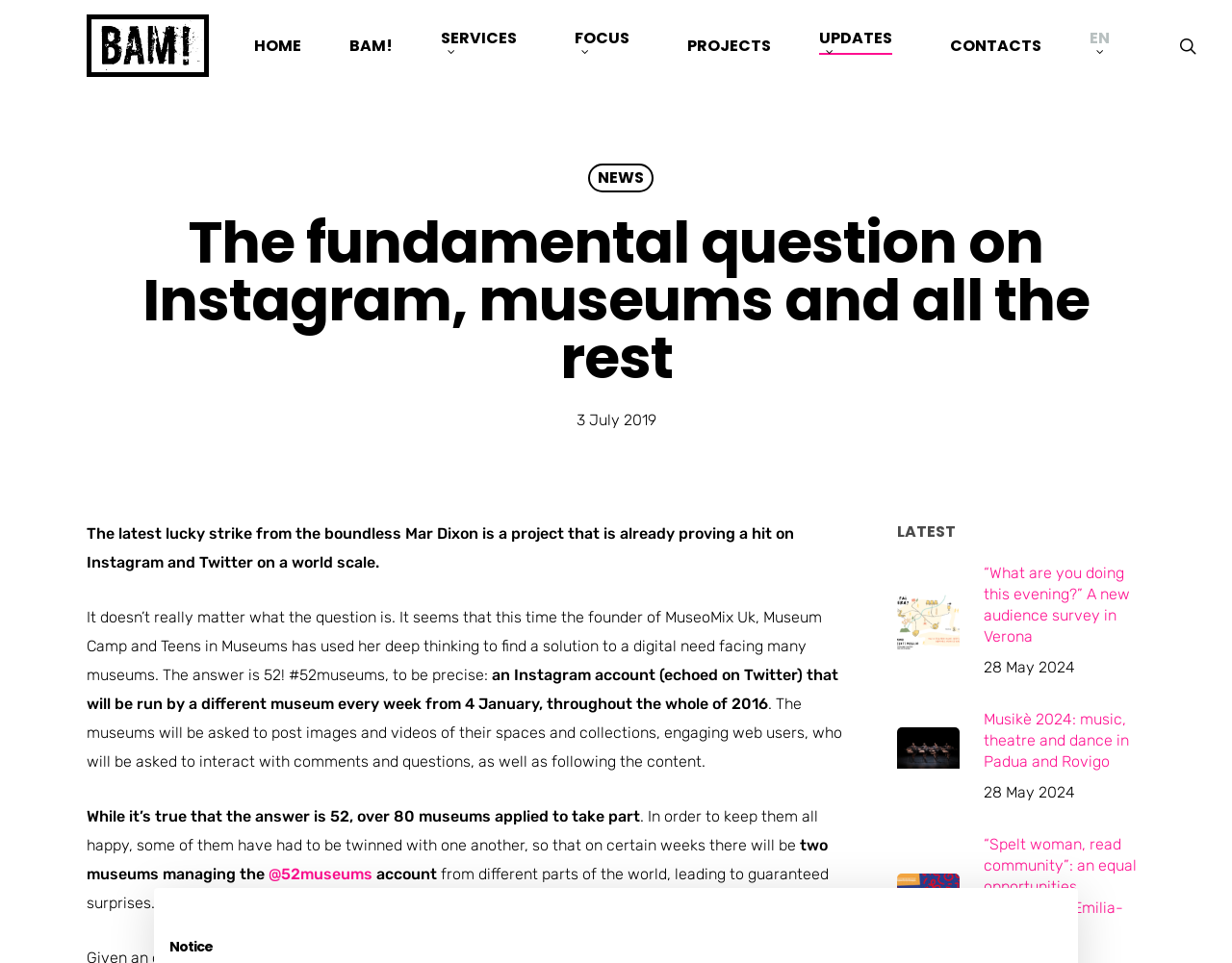Please indicate the bounding box coordinates of the element's region to be clicked to achieve the instruction: "check the FOCUS section". Provide the coordinates as four float numbers between 0 and 1, i.e., [left, top, right, bottom].

[0.466, 0.031, 0.519, 0.063]